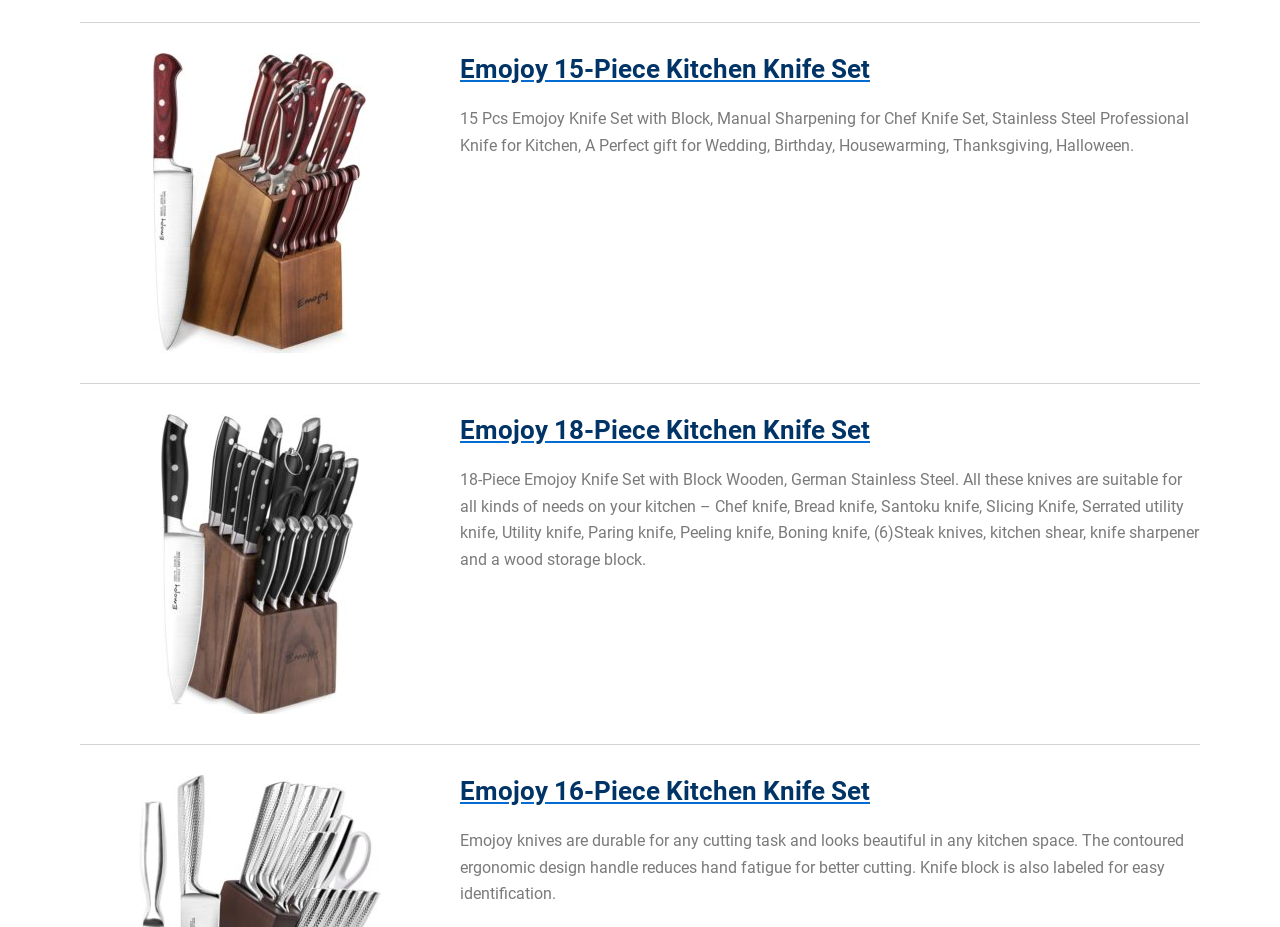Based on the image, give a detailed response to the question: How many pieces are in the Emojoy 18-Piece Kitchen Knife Set?

I found the number of pieces by reading the text associated with the heading element that describes the Emojoy 18-Piece Kitchen Knife Set, which mentions '18-Piece Emojoy Knife Set with Block Wooden'.